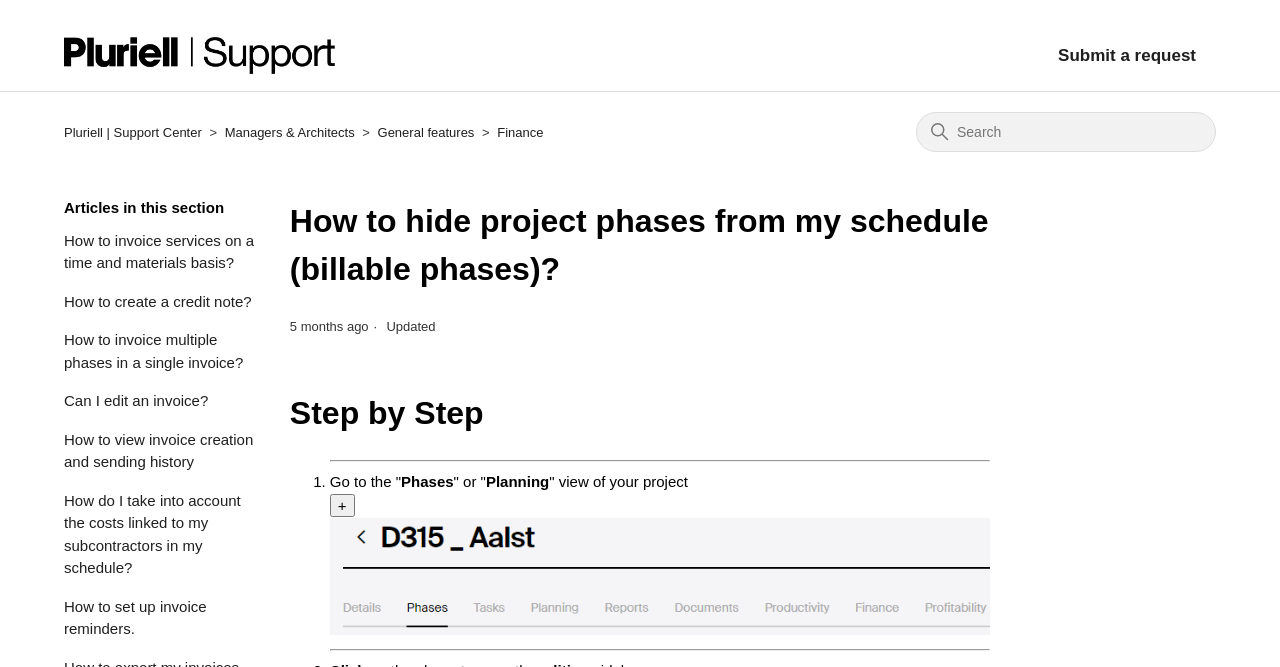What is the name of the support center?
Offer a detailed and exhaustive answer to the question.

The name of the support center can be found in the top-left corner of the webpage, where it is written as 'Pluriell | Support Center'.